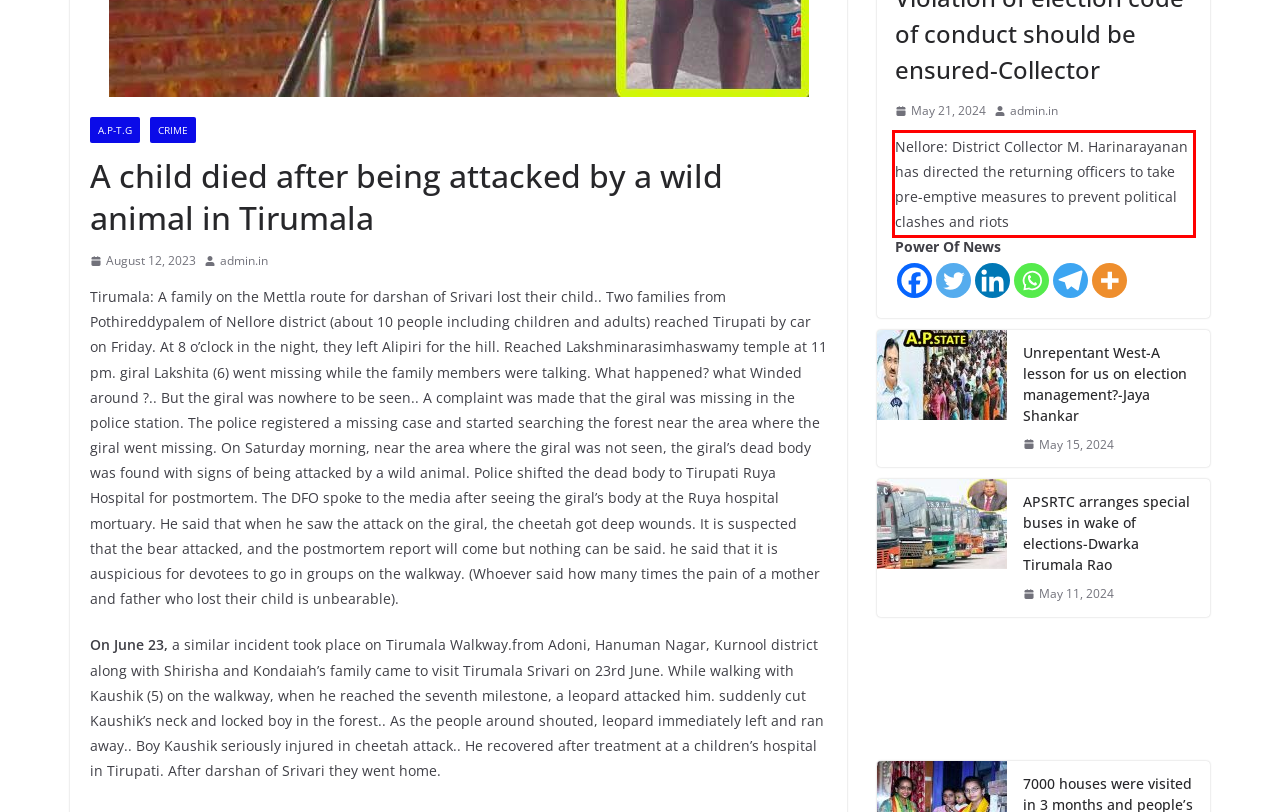Please look at the screenshot provided and find the red bounding box. Extract the text content contained within this bounding box.

Nellore: District Collector M. Harinarayanan has directed the returning officers to take pre-emptive measures to prevent political clashes and riots